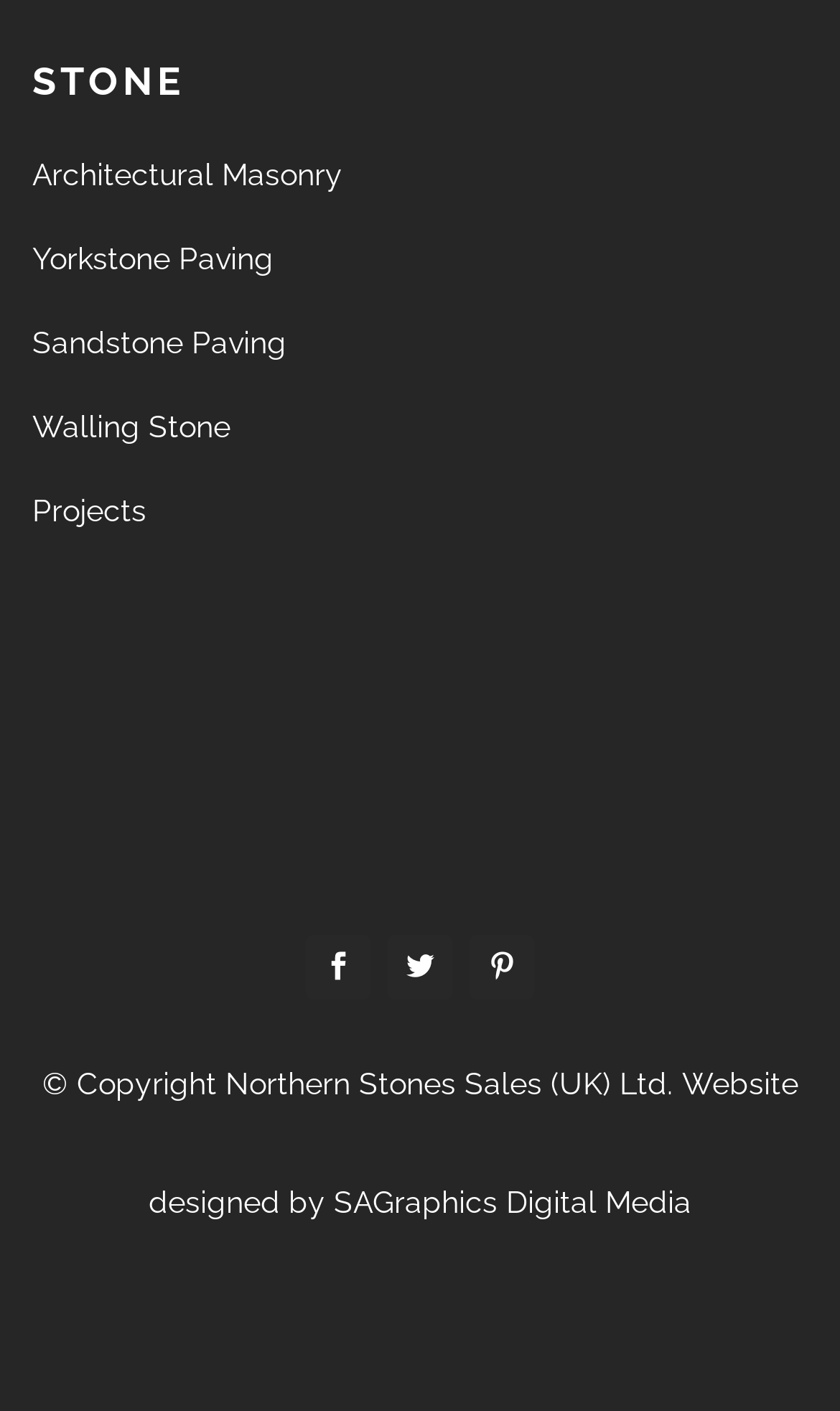How many main categories are listed on the webpage?
Answer the question with a single word or phrase derived from the image.

6